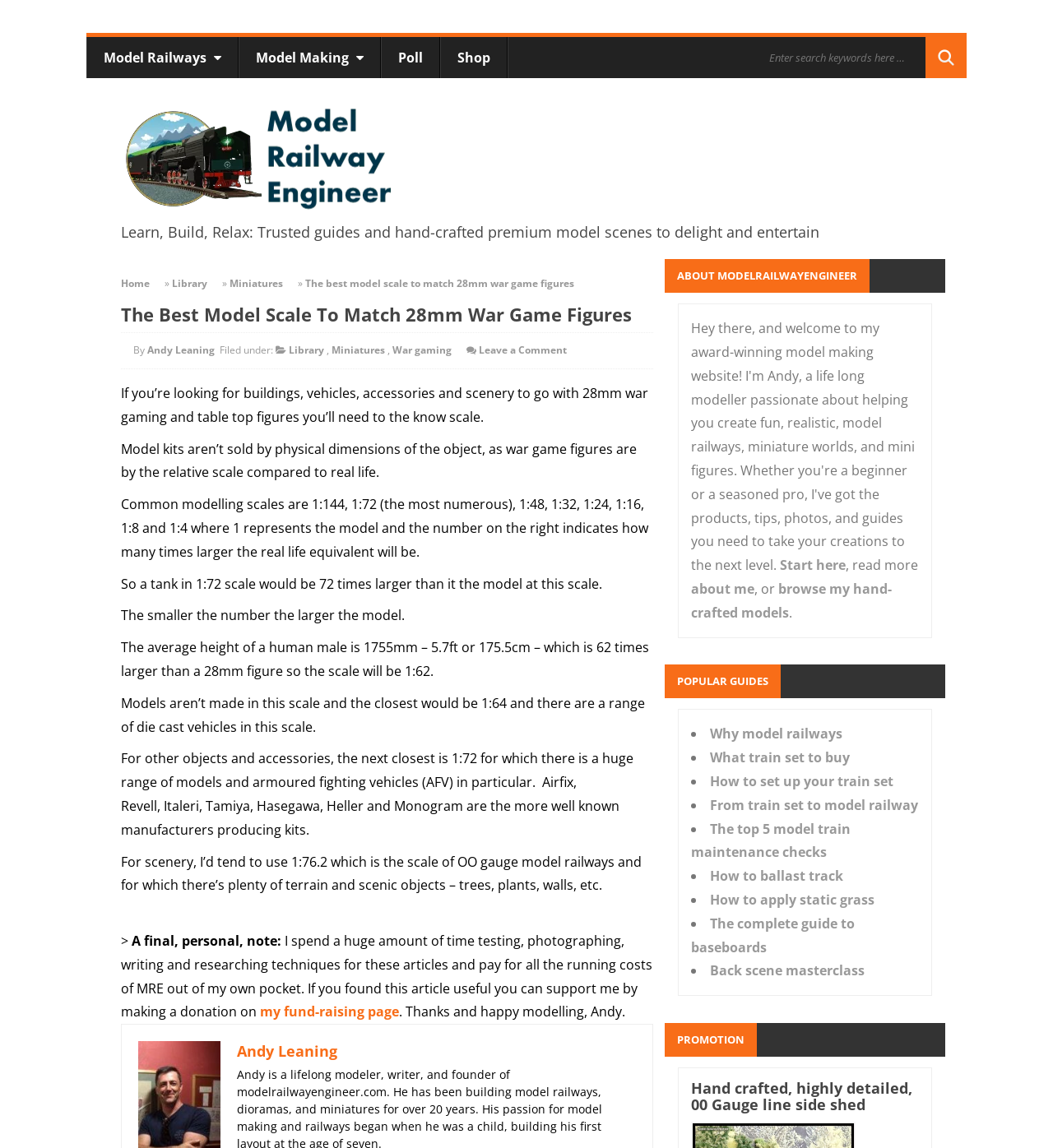Identify the bounding box coordinates of the clickable region required to complete the instruction: "Search for something". The coordinates should be given as four float numbers within the range of 0 and 1, i.e., [left, top, right, bottom].

[0.723, 0.032, 0.918, 0.068]